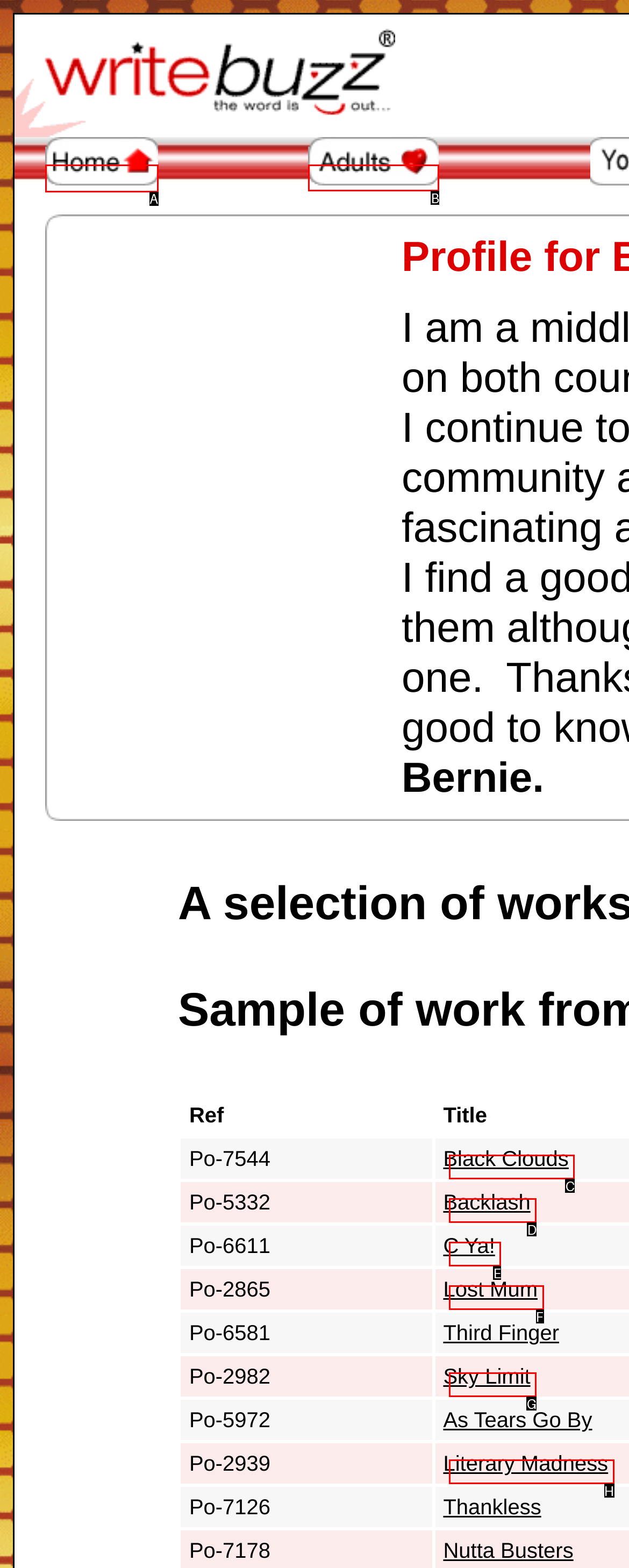Identify the letter of the UI element you need to select to accomplish the task: Go to the Adults section.
Respond with the option's letter from the given choices directly.

B